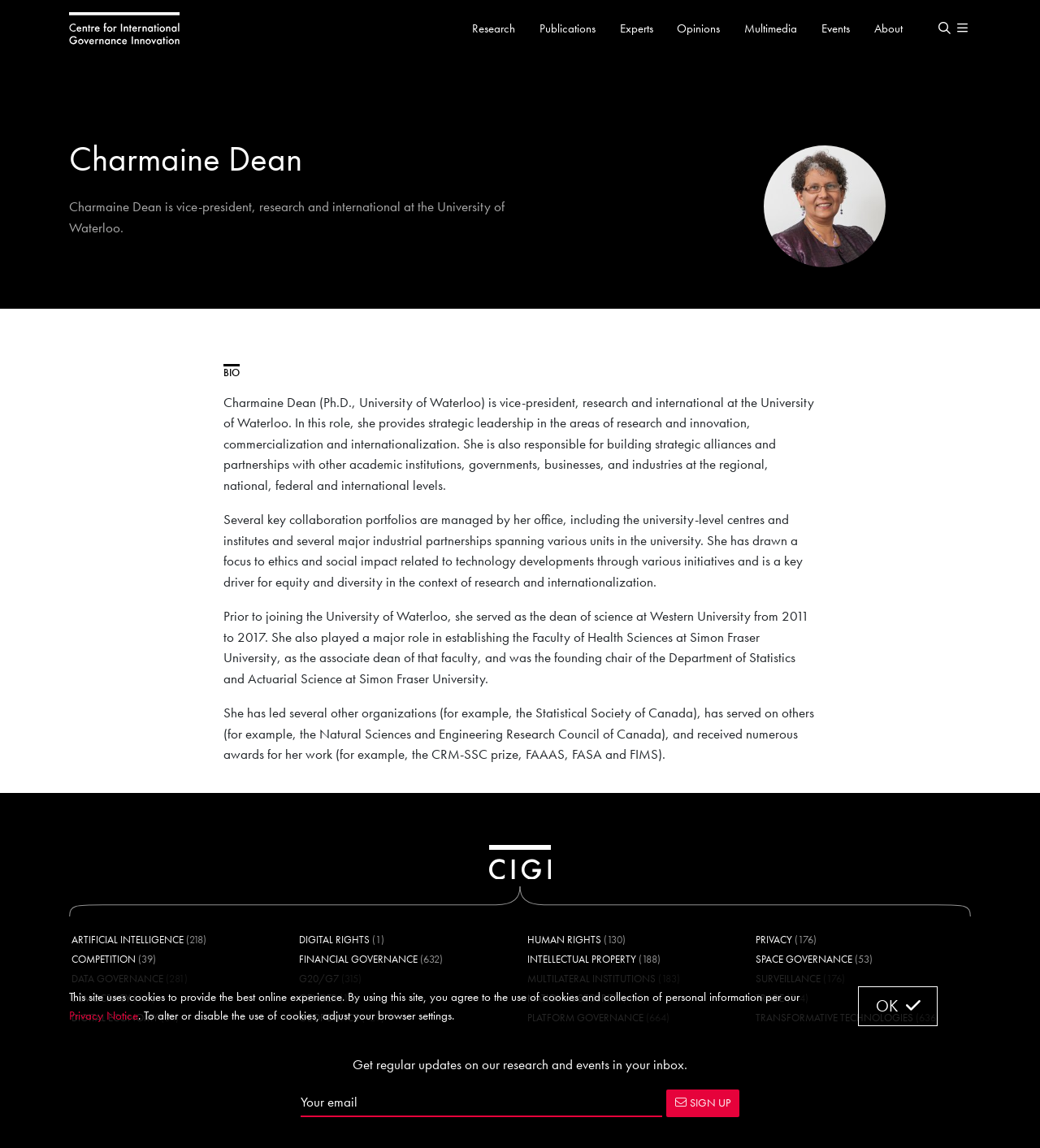Please predict the bounding box coordinates of the element's region where a click is necessary to complete the following instruction: "Click the Open search button". The coordinates should be represented by four float numbers between 0 and 1, i.e., [left, top, right, bottom].

[0.899, 0.004, 0.916, 0.046]